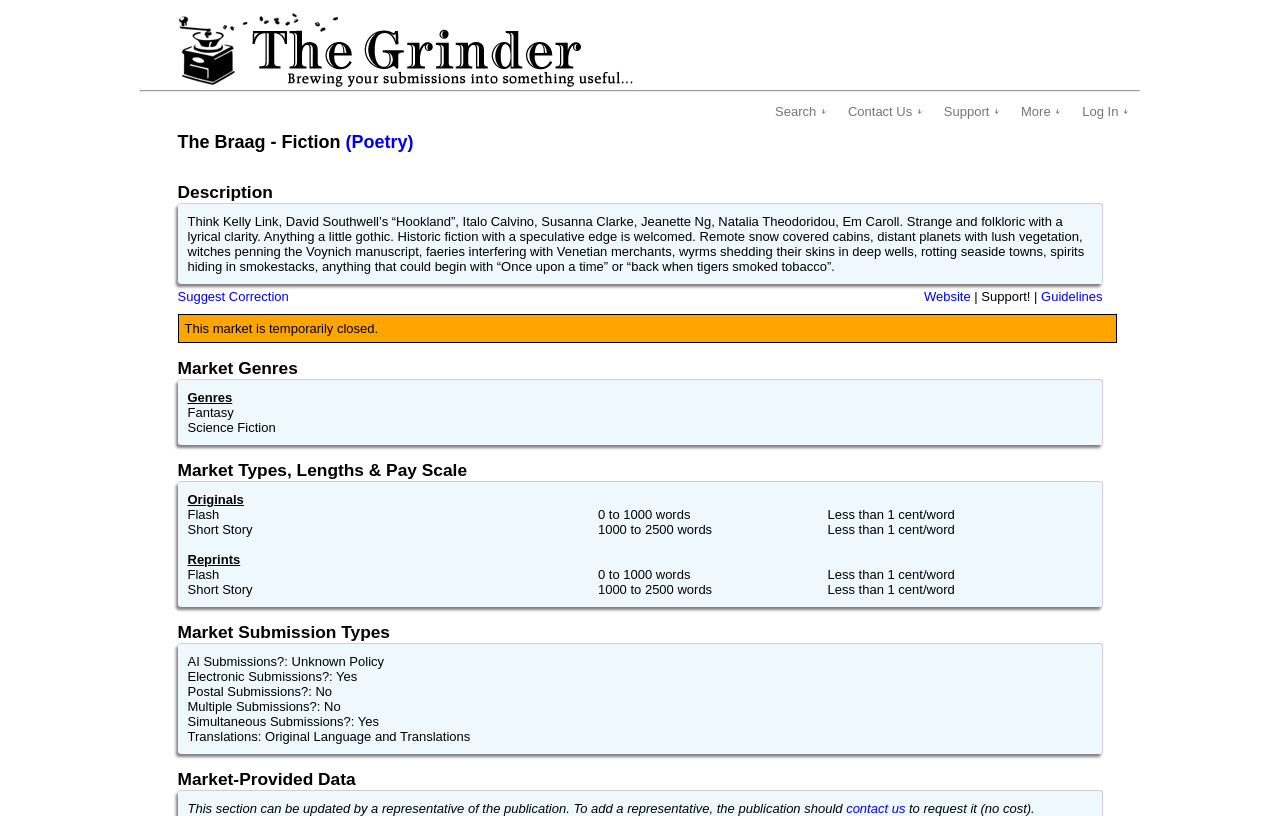What is the maximum word count for short stories?
Please answer the question with as much detail as possible using the screenshot.

In the 'Market Types, Lengths & Pay Scale' section, it is stated that short stories can be between 1000 to 2500 words.